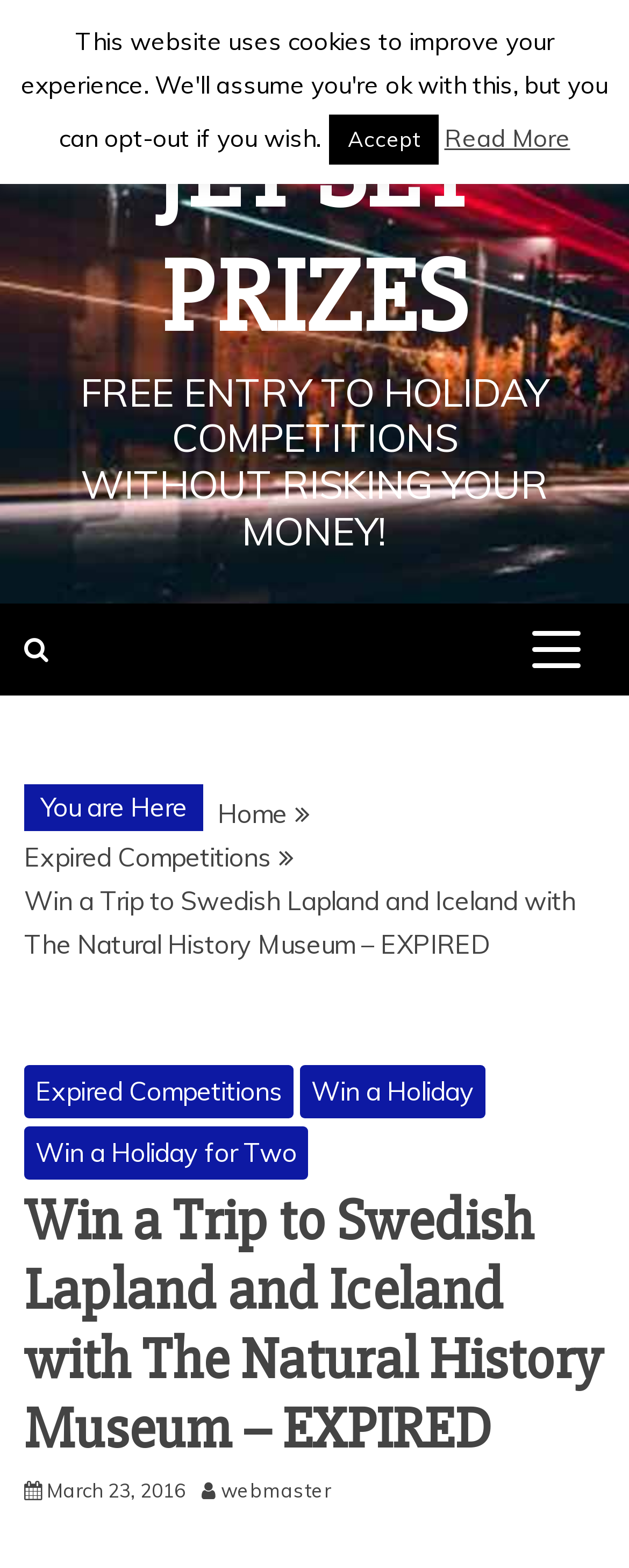Find and specify the bounding box coordinates that correspond to the clickable region for the instruction: "Read more about the competition".

[0.706, 0.078, 0.906, 0.098]